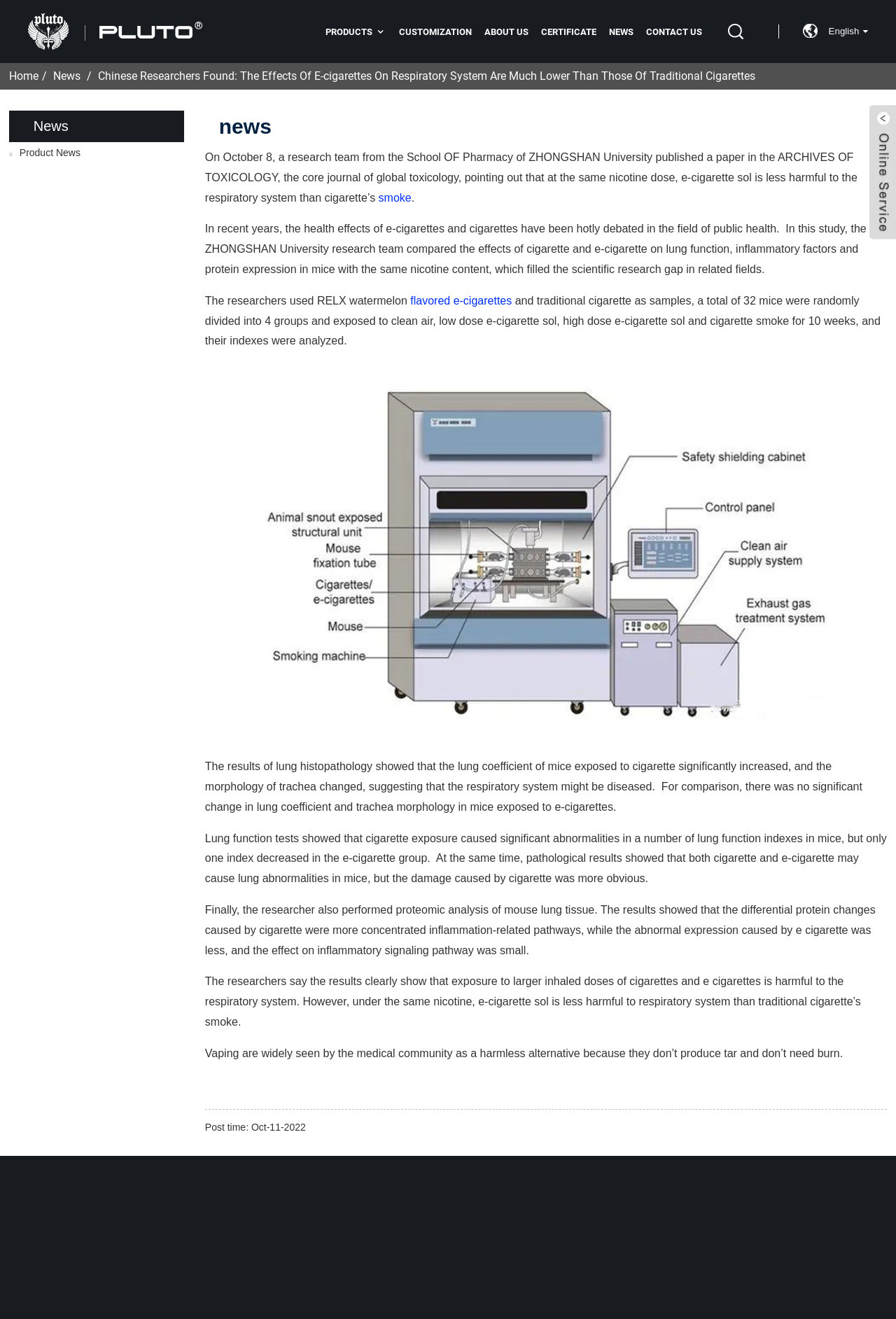Pinpoint the bounding box coordinates of the area that should be clicked to complete the following instruction: "Click the 'PRODUCTS' link". The coordinates must be given as four float numbers between 0 and 1, i.e., [left, top, right, bottom].

[0.363, 0.012, 0.431, 0.036]